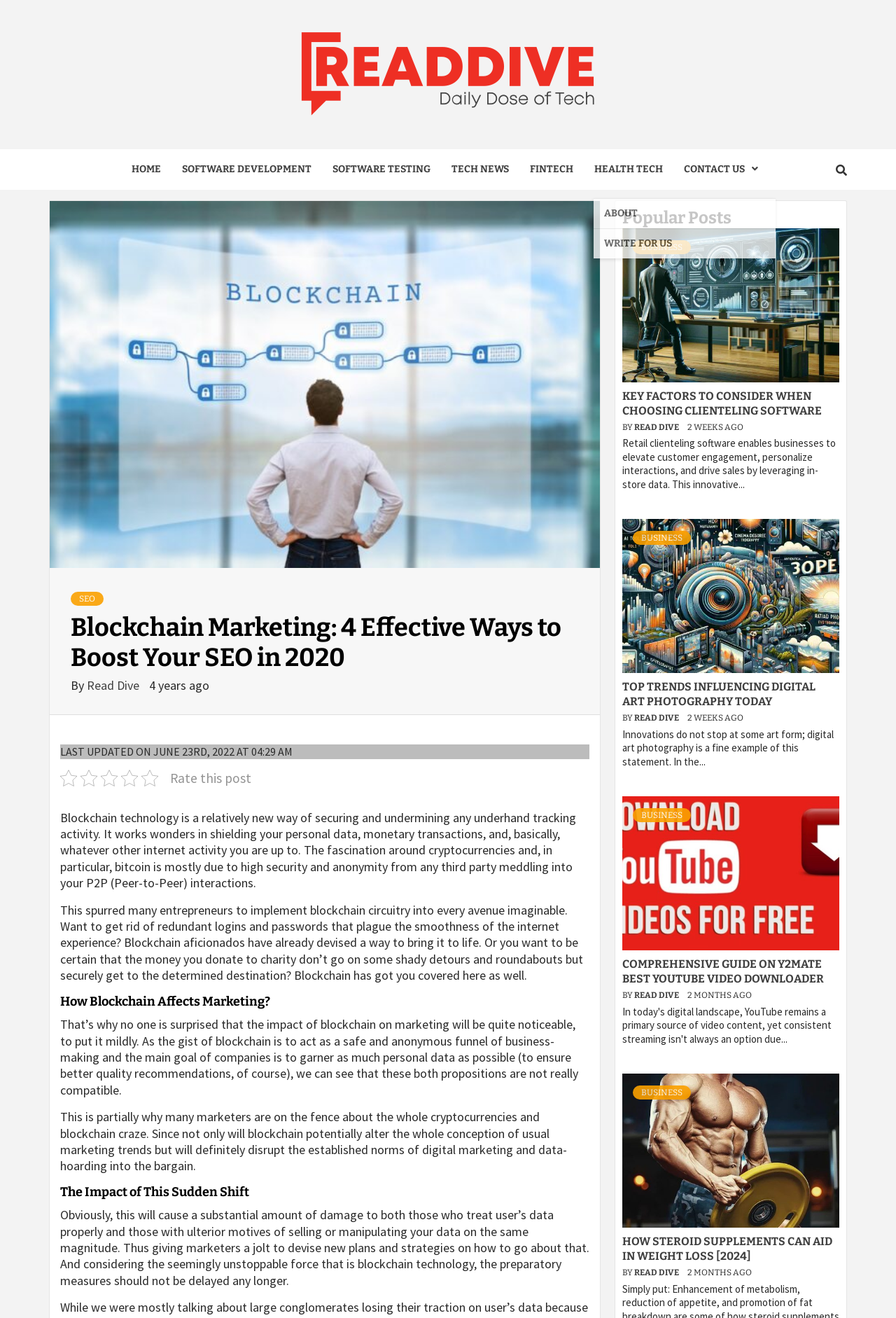Based on the image, provide a detailed and complete answer to the question: 
What is the category of the popular posts section?

The category of the popular posts section can be determined by looking at the links 'BUSINESS' which are present in each popular post, indicating that they belong to the business category.